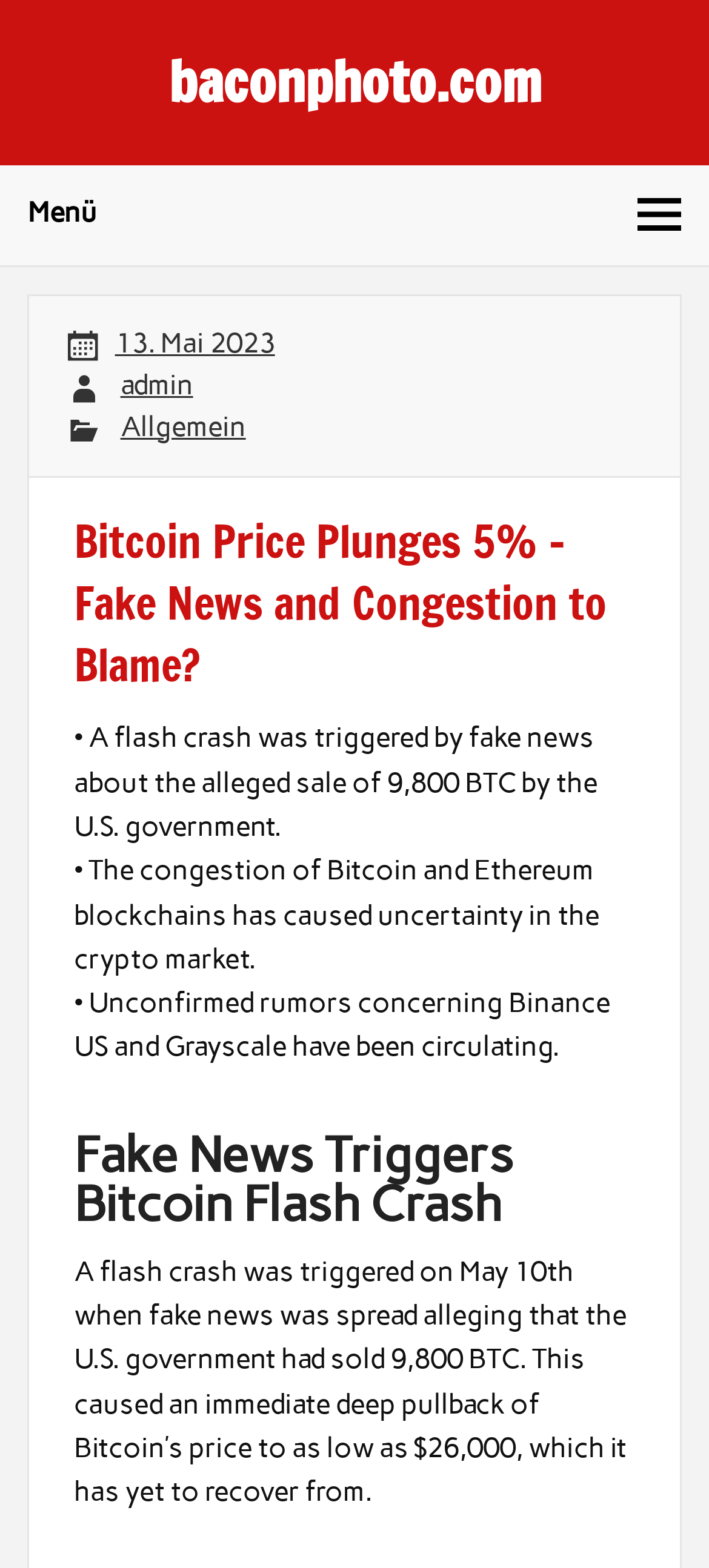Highlight the bounding box of the UI element that corresponds to this description: "Blooming coupon".

None